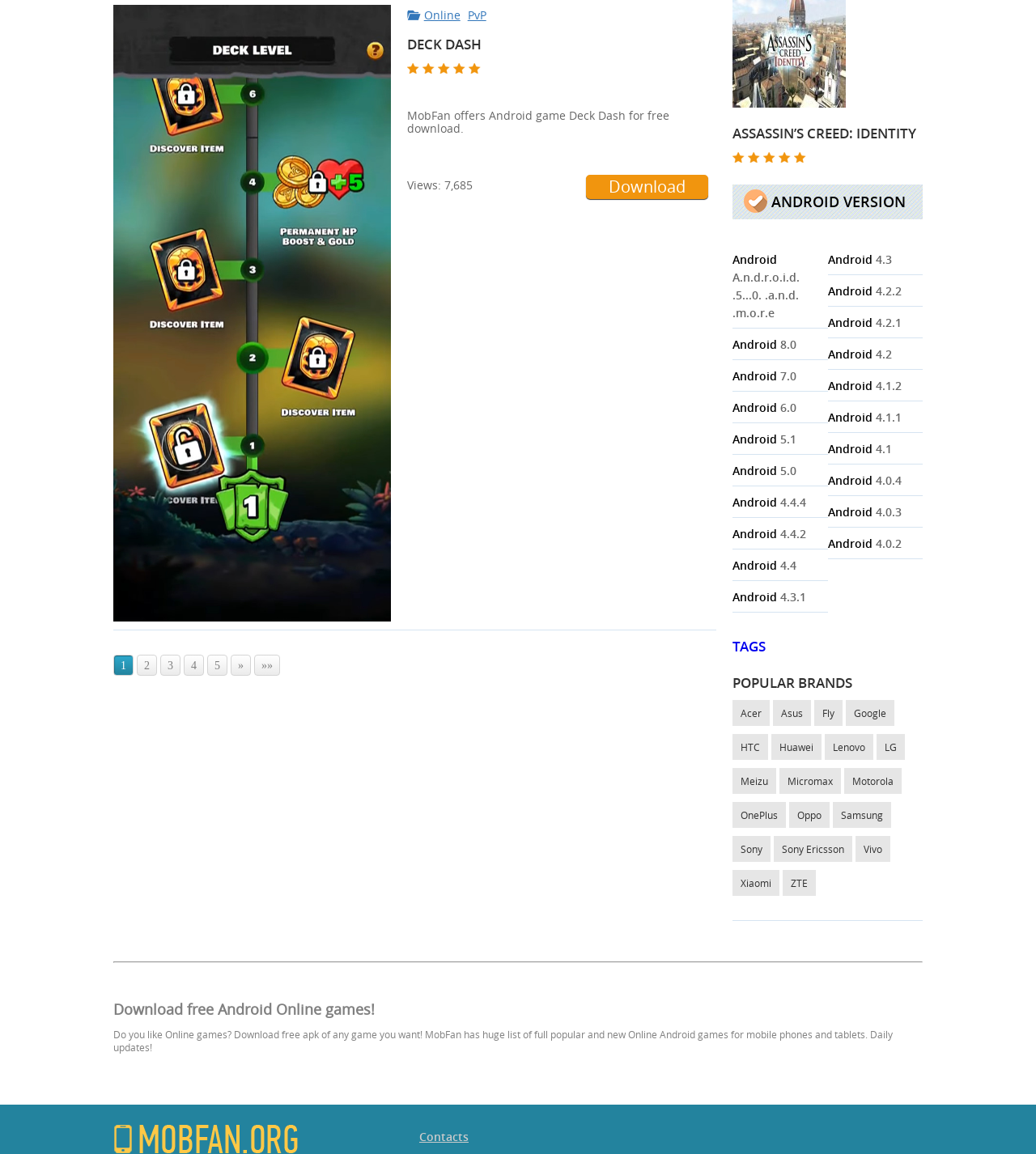Can you find the bounding box coordinates for the element to click on to achieve the instruction: "Filter by Android 5.0"?

[0.707, 0.401, 0.769, 0.415]